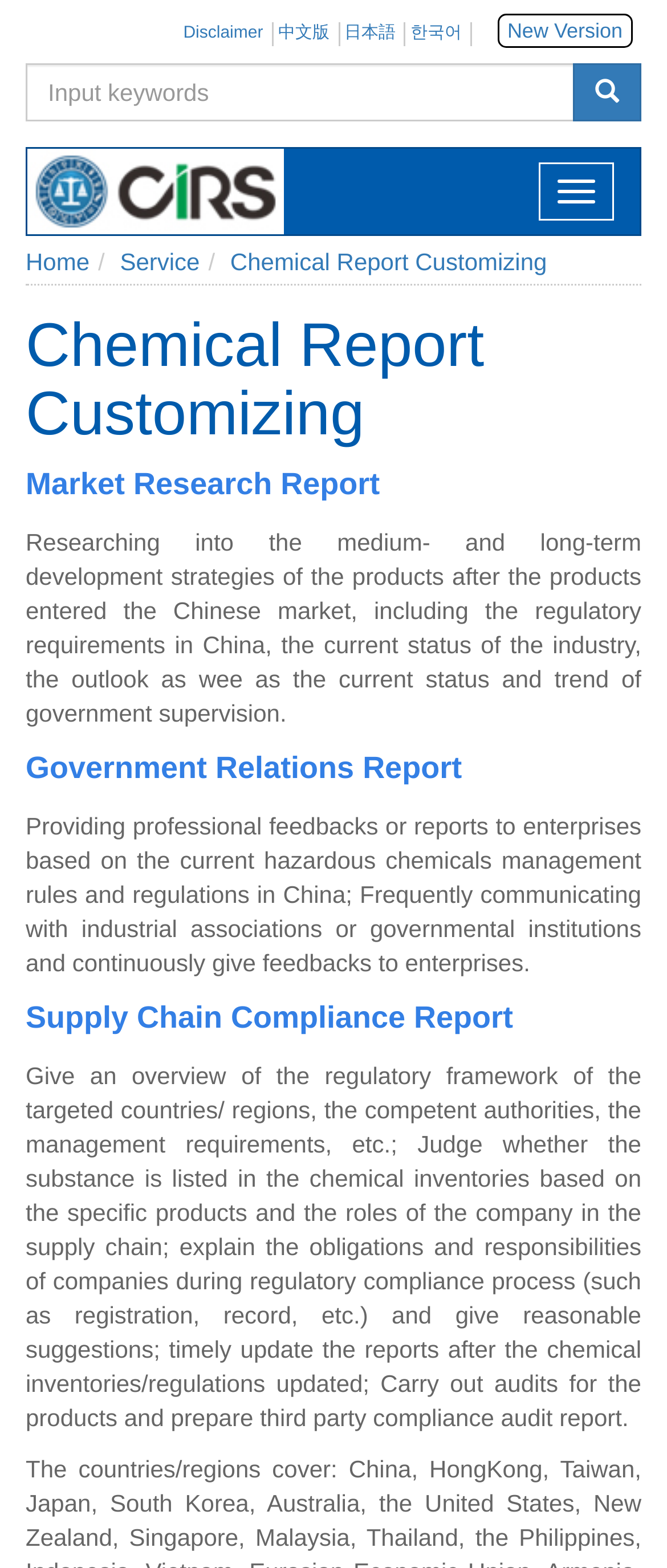Provide the bounding box coordinates of the HTML element this sentence describes: "中文版".

[0.417, 0.015, 0.494, 0.027]